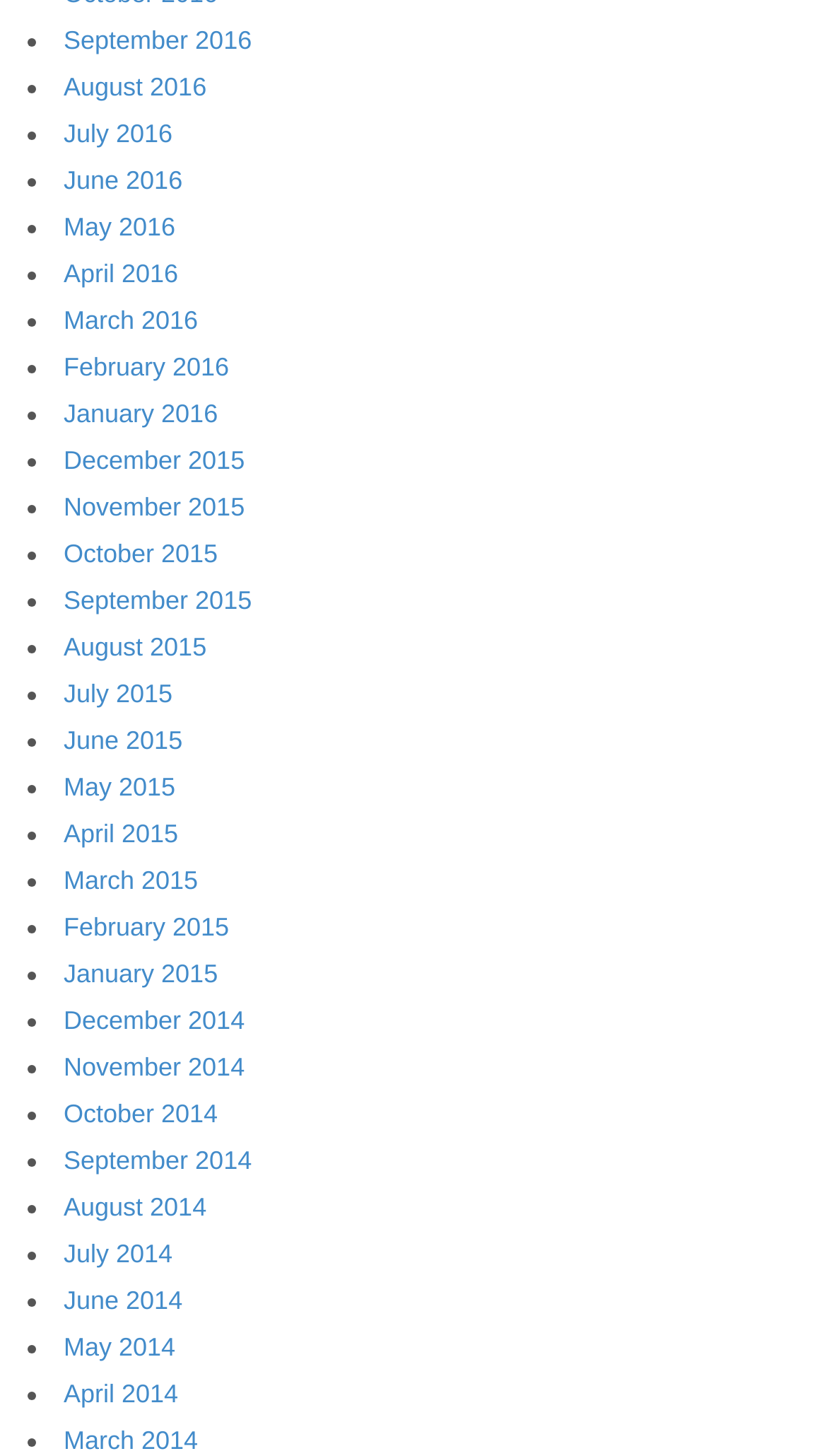Can you identify the bounding box coordinates of the clickable region needed to carry out this instruction: 'View January 2015'? The coordinates should be four float numbers within the range of 0 to 1, stated as [left, top, right, bottom].

[0.077, 0.658, 0.263, 0.679]